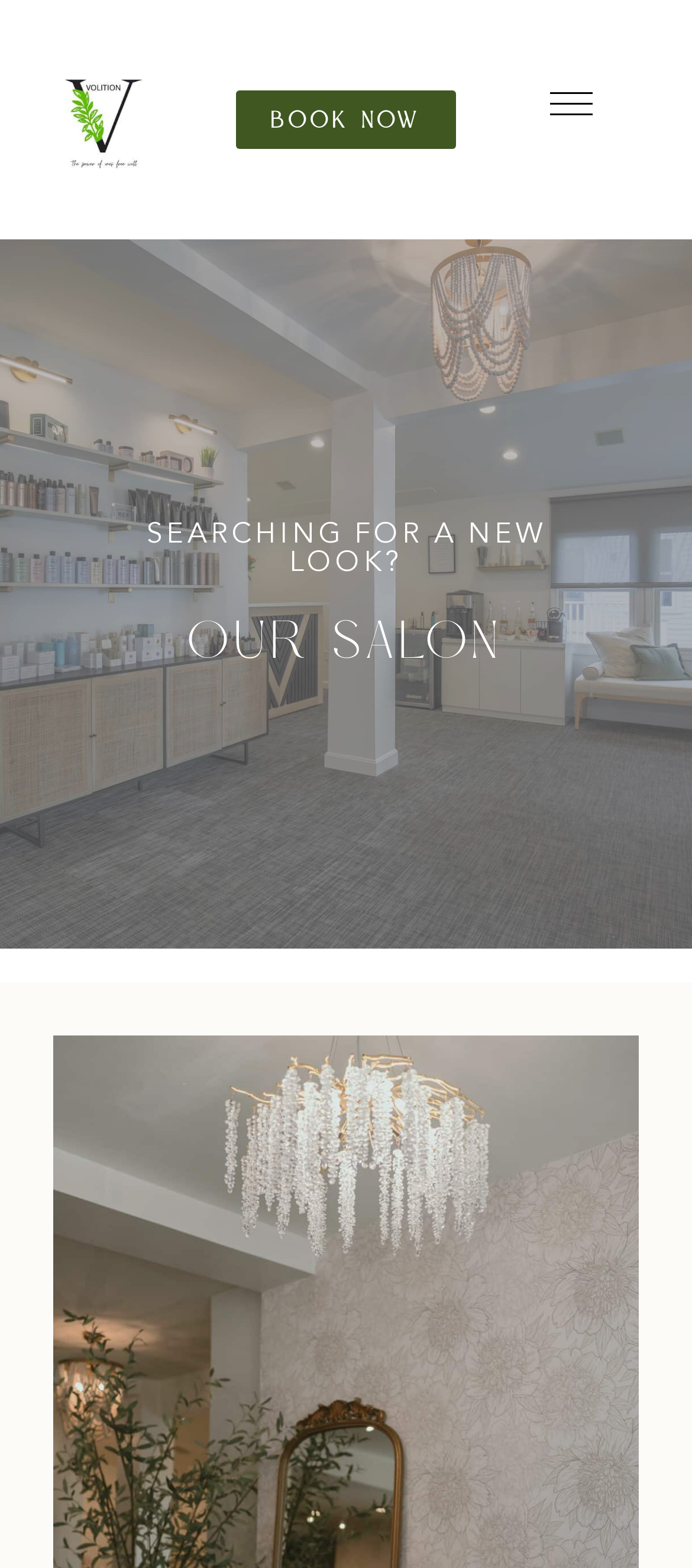Provide a thorough description of the webpage you see.

The webpage appears to be a salon's website, with a prominent logo at the top left corner. The logo is a clickable link. To the right of the logo, there is a "Book now" link. At the top right corner, there is another image, which is also a link.

Below the top section, there are two headings. The first heading, "SEARCHING FOR A NEW LOOK?", is centered and takes up most of the width of the page. The second heading, "our salon", is also centered and positioned below the first heading. The text in these headings seems to match the meta description, suggesting that the salon is introducing itself and its location.